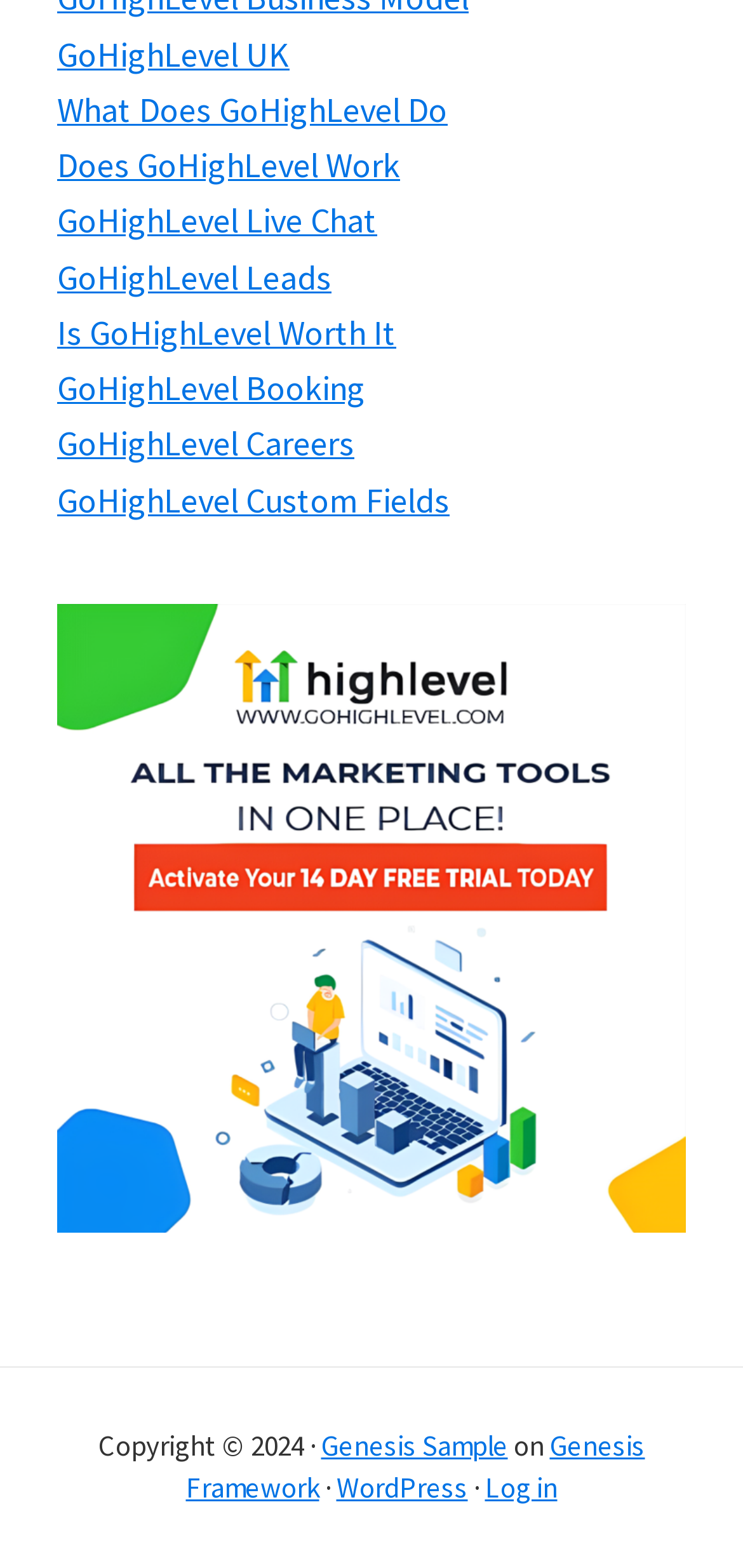Determine the bounding box coordinates in the format (top-left x, top-left y, bottom-right x, bottom-right y). Ensure all values are floating point numbers between 0 and 1. Identify the bounding box of the UI element described by: What Does GoHighLevel Do

[0.077, 0.056, 0.603, 0.084]